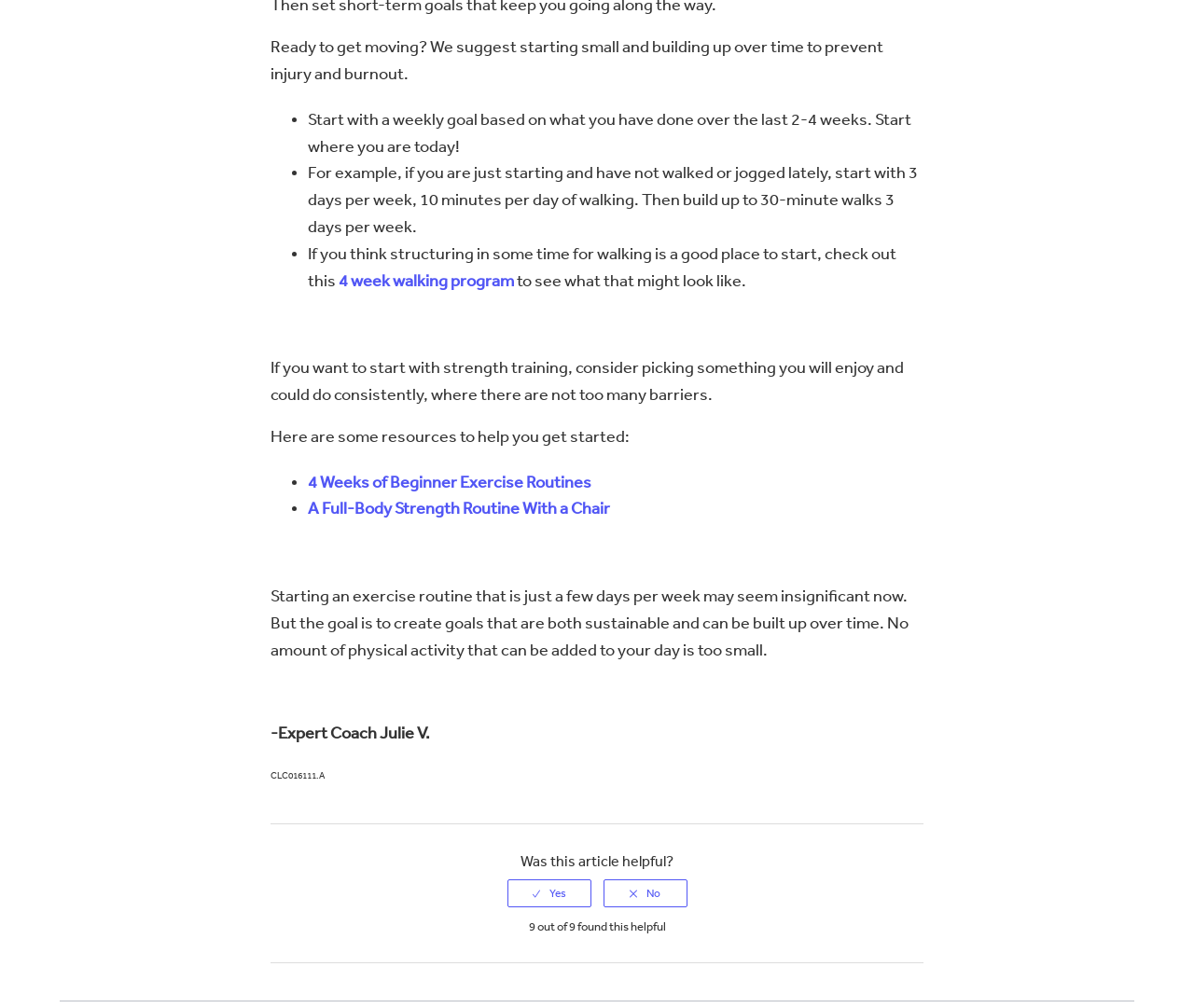What is the suggested way to start exercising?
Analyze the image and deliver a detailed answer to the question.

The webpage suggests starting with a weekly goal based on what you have done over the last 2-4 weeks, and building up over time to prevent injury and burnout.